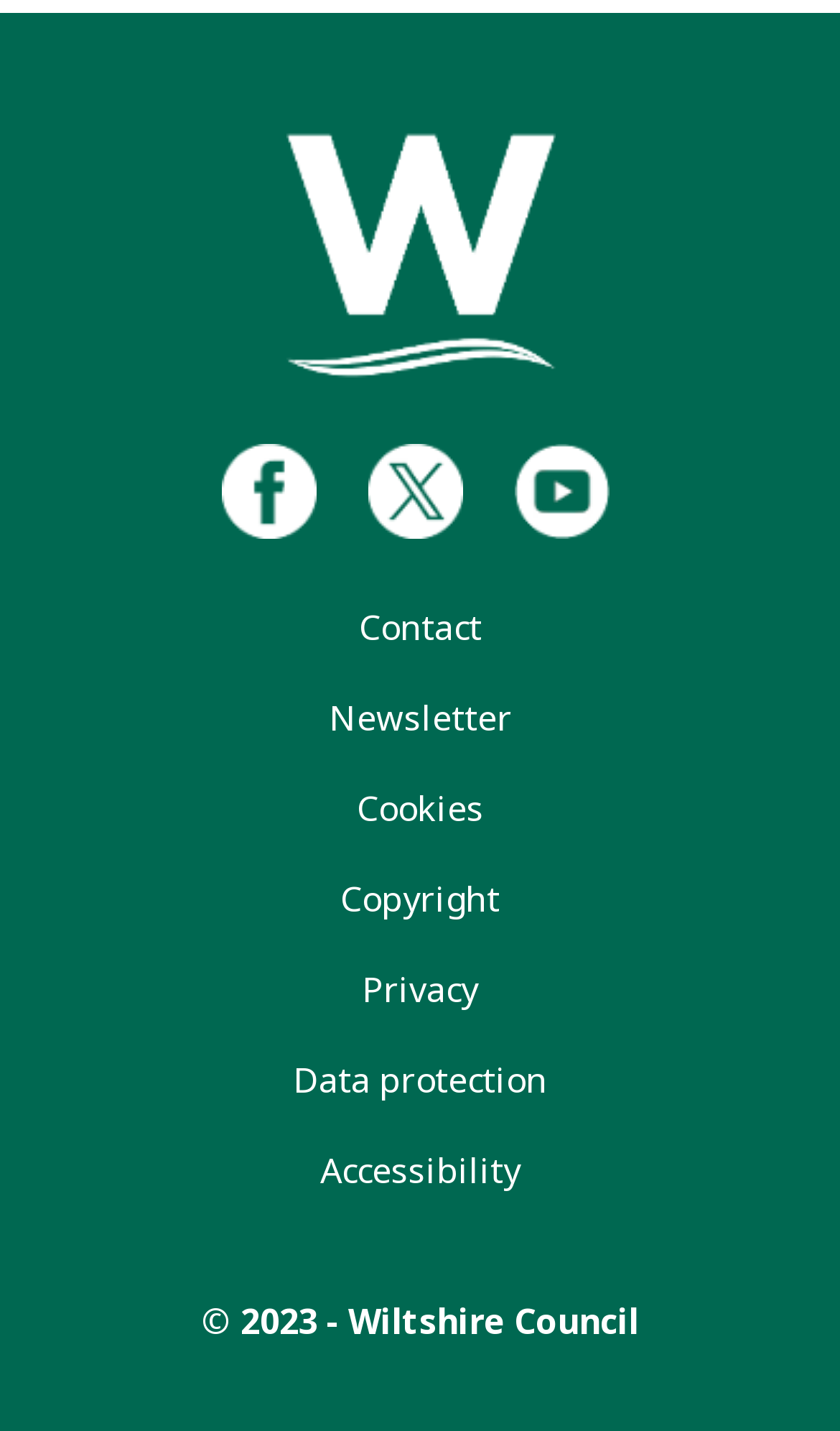What is the copyright year of Wiltshire Council?
Please answer the question with as much detail and depth as you can.

I found the copyright information at the bottom of the webpage, which states '© 2023 - Wiltshire Council', so the copyright year is 2023.